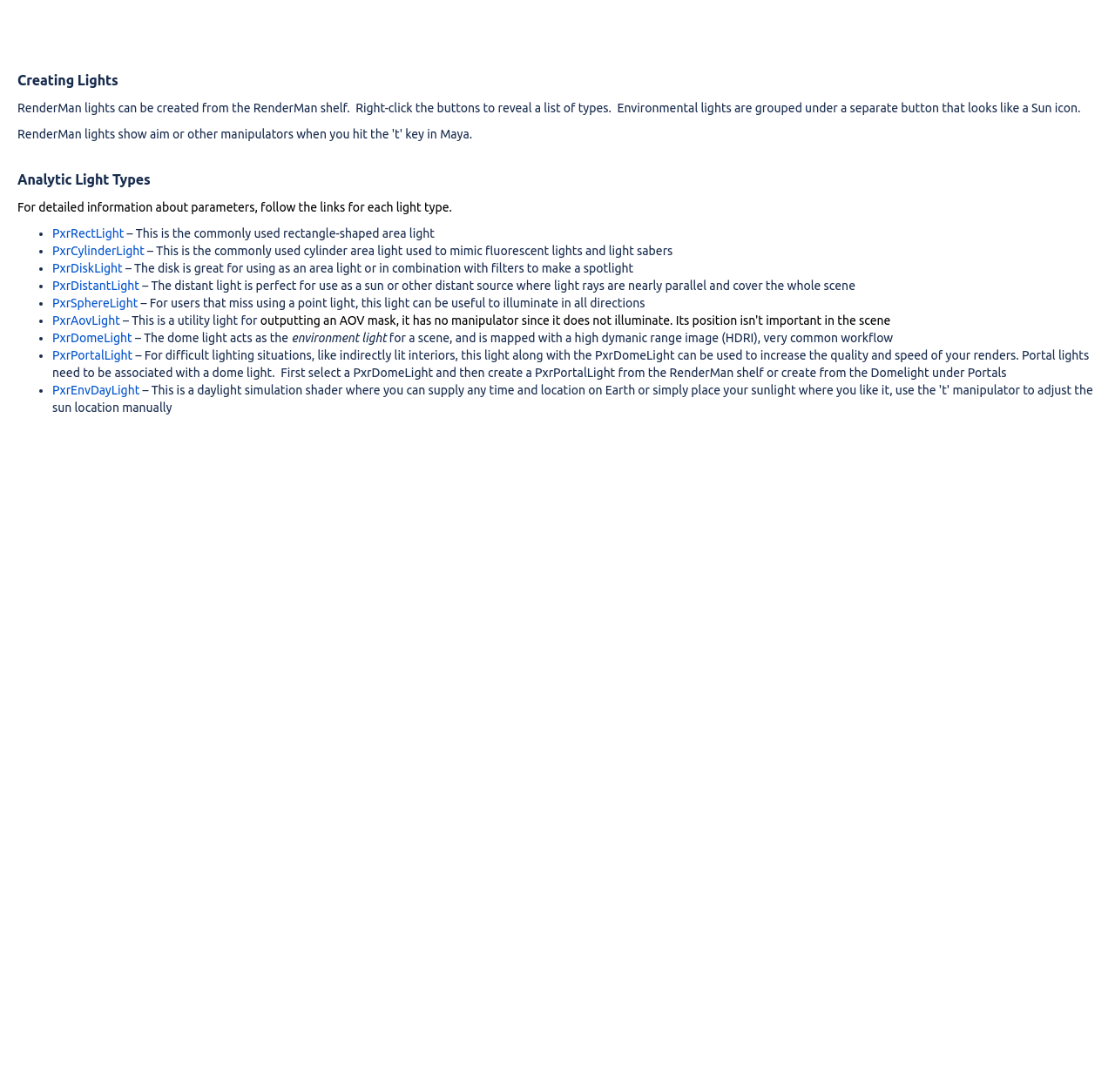How do you create a PxrPortalLight?
Provide a concise answer using a single word or phrase based on the image.

Select PxrDomeLight first